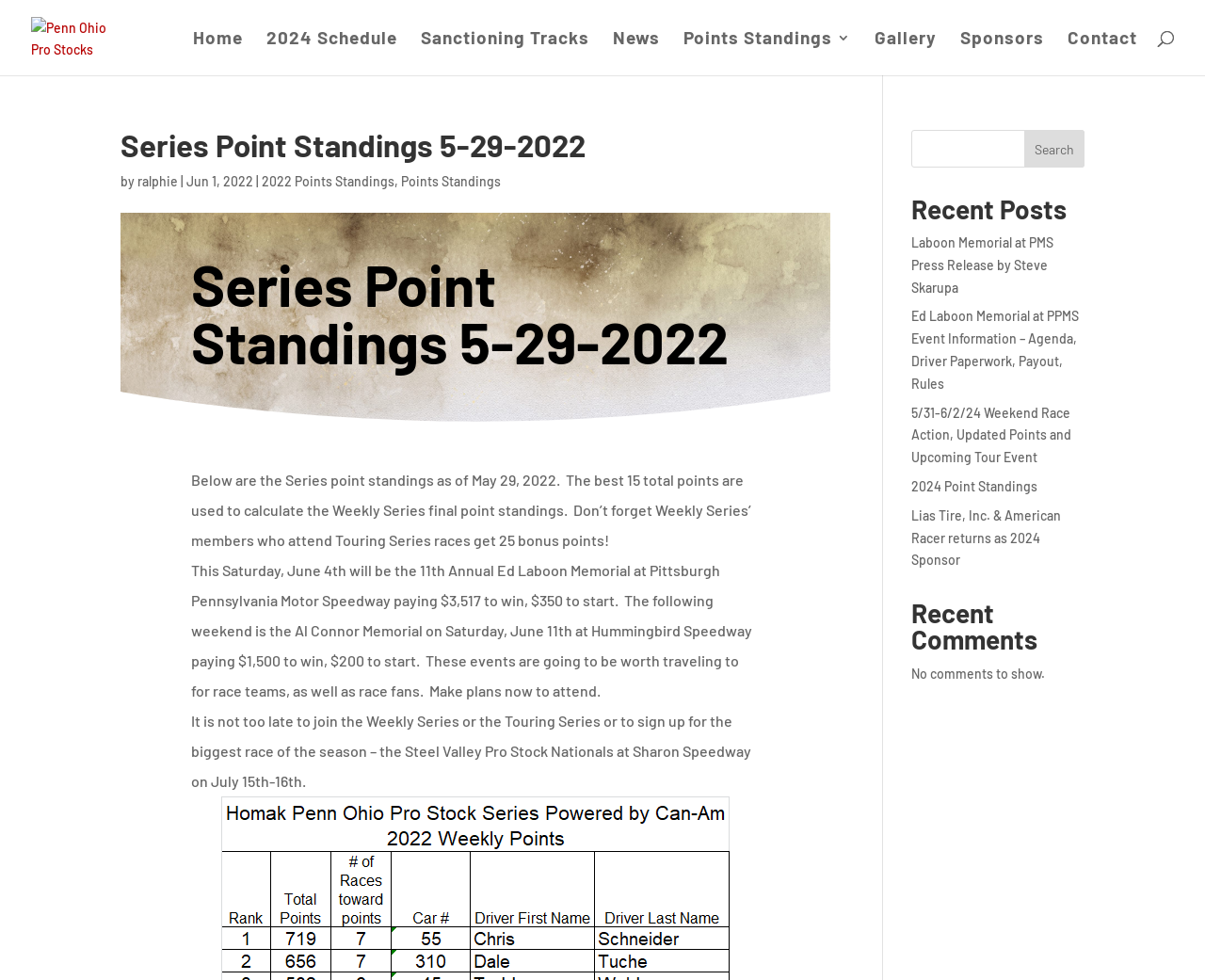Identify the bounding box coordinates of the area that should be clicked in order to complete the given instruction: "read recent post about Laboon Memorial at PMS". The bounding box coordinates should be four float numbers between 0 and 1, i.e., [left, top, right, bottom].

[0.756, 0.239, 0.874, 0.301]